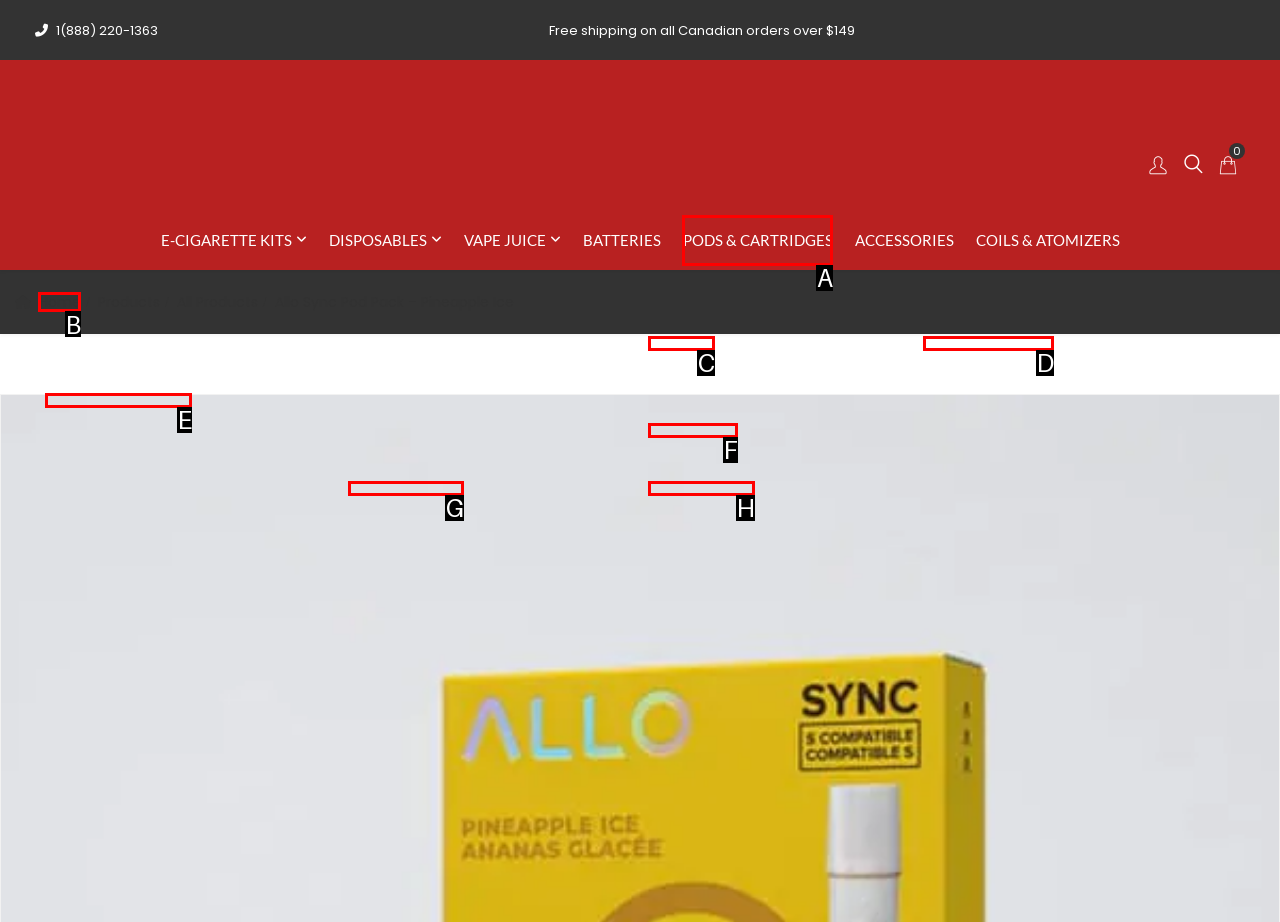Find the HTML element to click in order to complete this task: Go to Home page
Answer with the letter of the correct option.

B